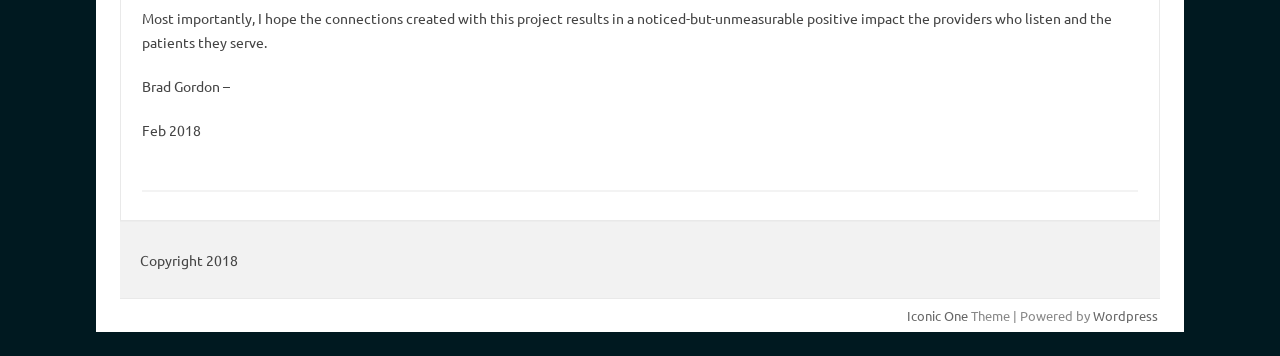What is the name of the theme?
Examine the webpage screenshot and provide an in-depth answer to the question.

The name of the theme is Iconic One, as indicated by the link 'Iconic One' located at the bottom of the page.